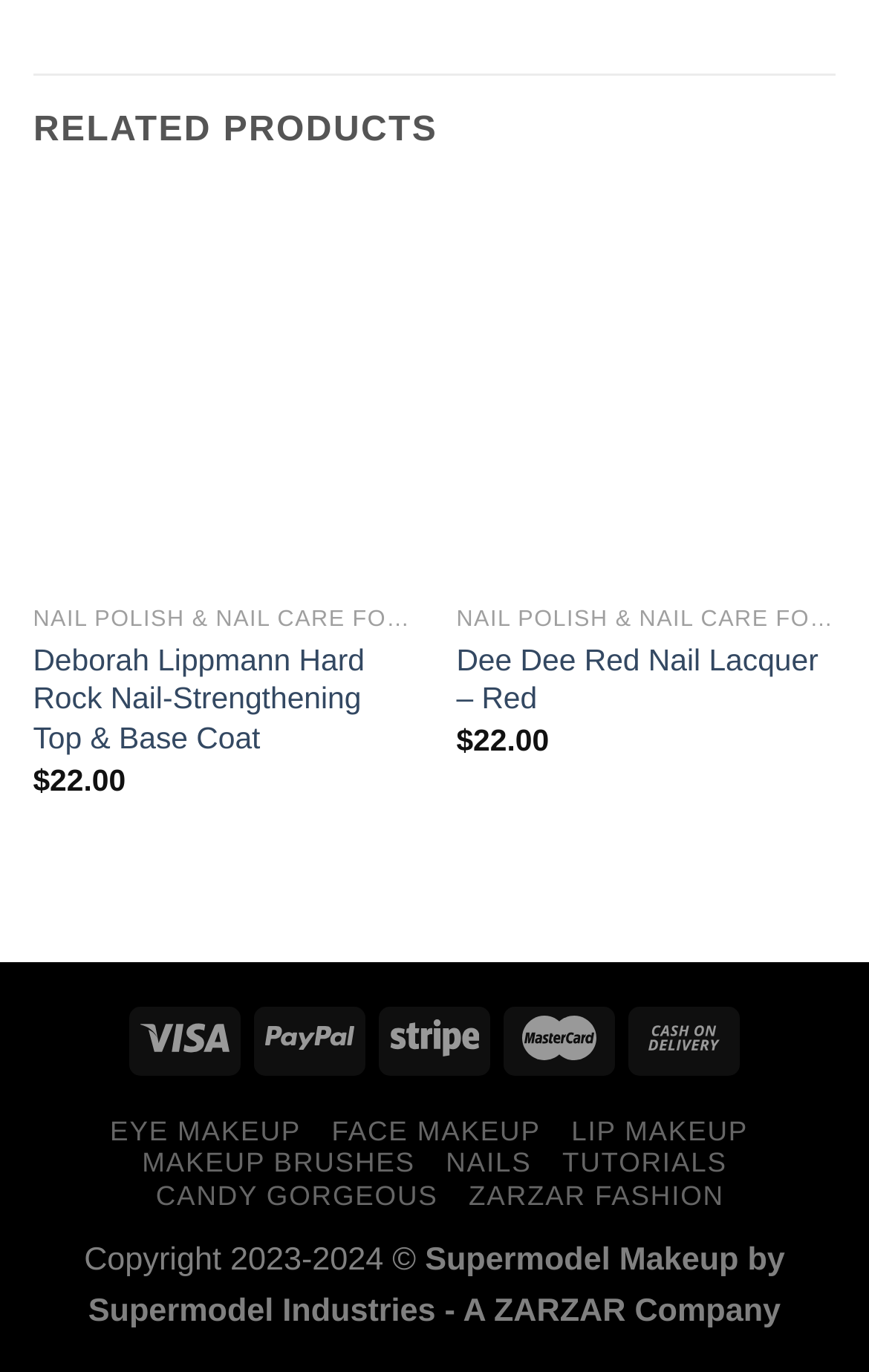What is the category of the first product?
Using the image, give a concise answer in the form of a single word or short phrase.

NAIL POLISH & NAIL CARE